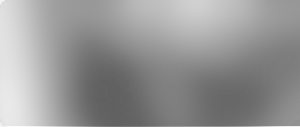Create an elaborate description of the image, covering every aspect.

This image showcases the **TCL NXTWEAR G Glasses**, a stylish pair of smart glasses designed to enhance your viewing experience. Positioned within an article section, these glasses are part of a broader collection that highlights cutting-edge eyewear technology. Accompanying the image, there is a price tag of **$299.99**, indicating its mid-range market positioning. The refinement in design and features promises an immersive experience suitable for both everyday use and entertainment. The article also suggests that these glasses could be a great fit for tech enthusiasts looking to incorporate advanced wearables into their lifestyle.